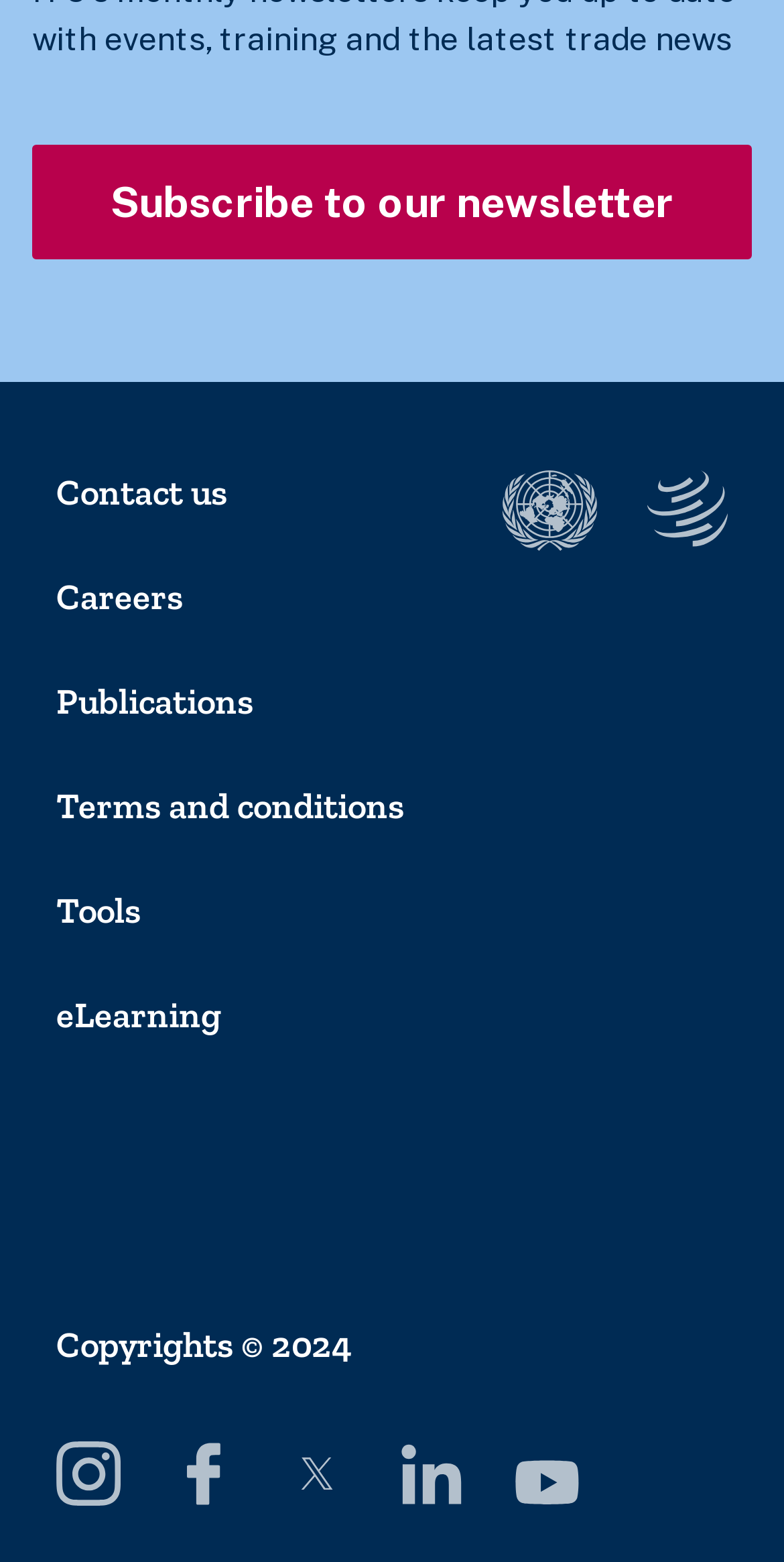What is the category of the 'Careers' link?
Could you give a comprehensive explanation in response to this question?

The 'Careers' link is located in the footer section of the webpage, alongside other links such as 'Contact us' and 'Publications'. This suggests that the 'Careers' link is related to job opportunities or employment with the organization.